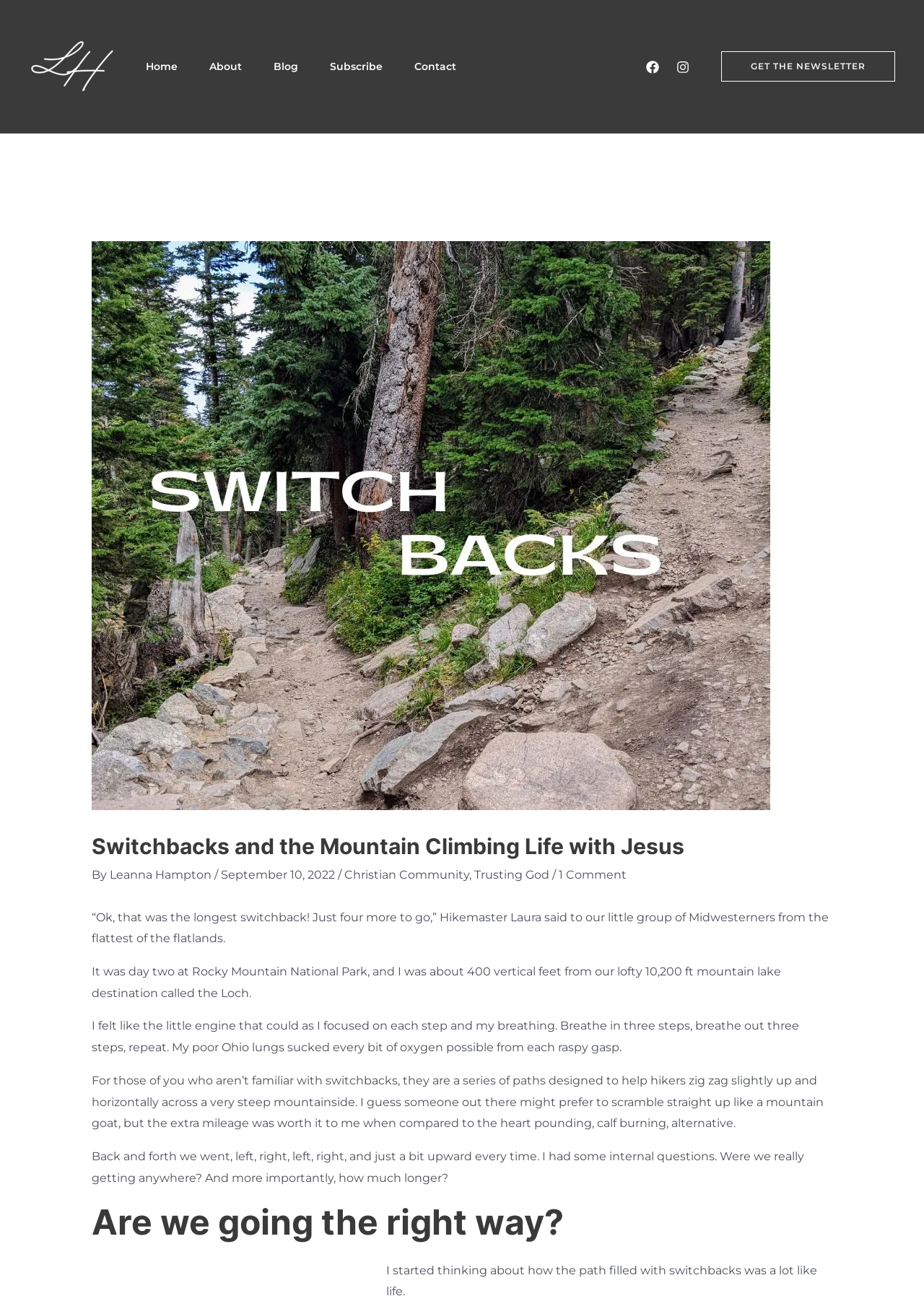Locate the bounding box coordinates of the segment that needs to be clicked to meet this instruction: "Read the blog post about Christian Community".

[0.372, 0.67, 0.508, 0.68]